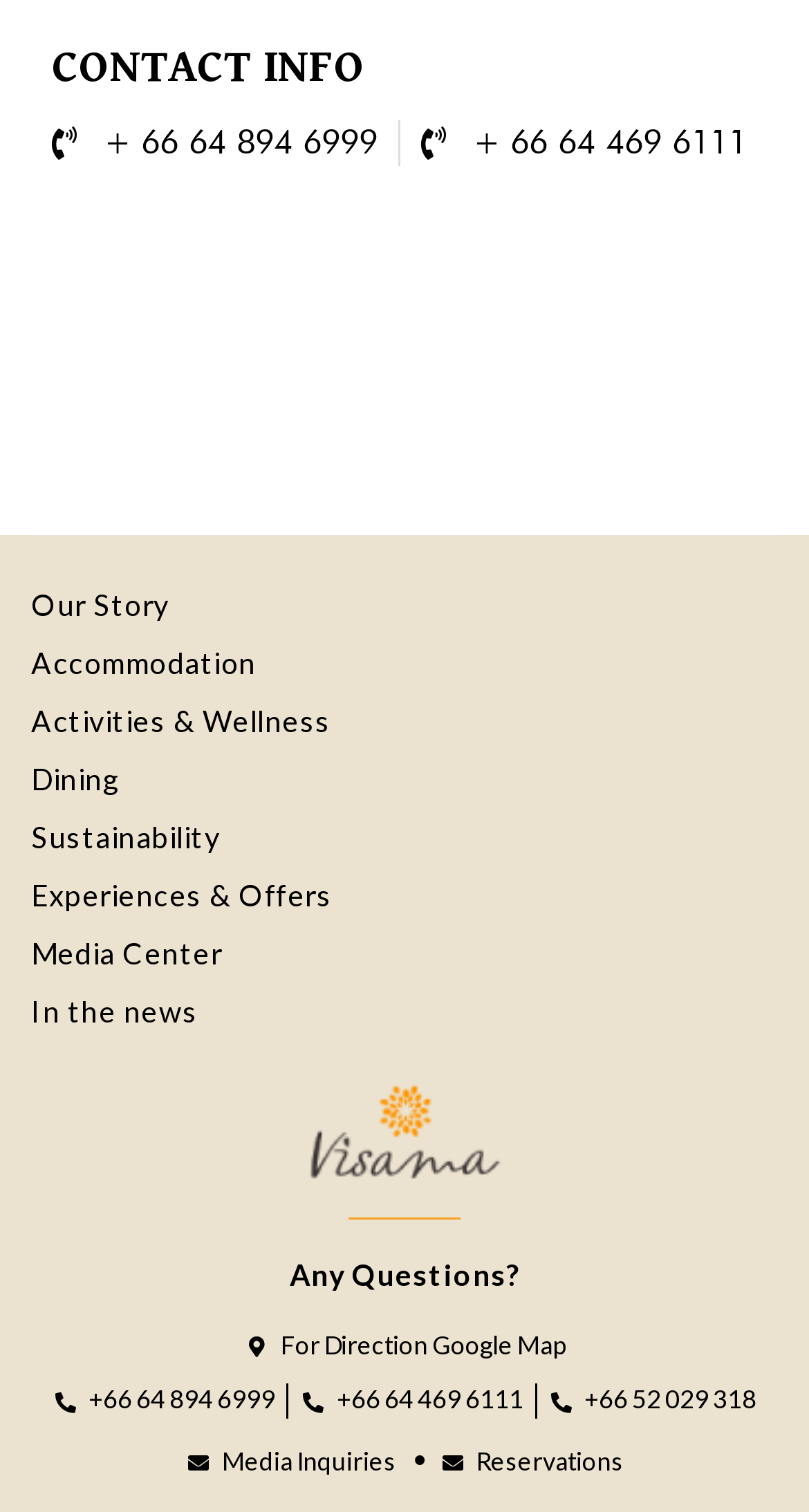Respond to the question below with a single word or phrase:
What is the last link in the list?

Reservations